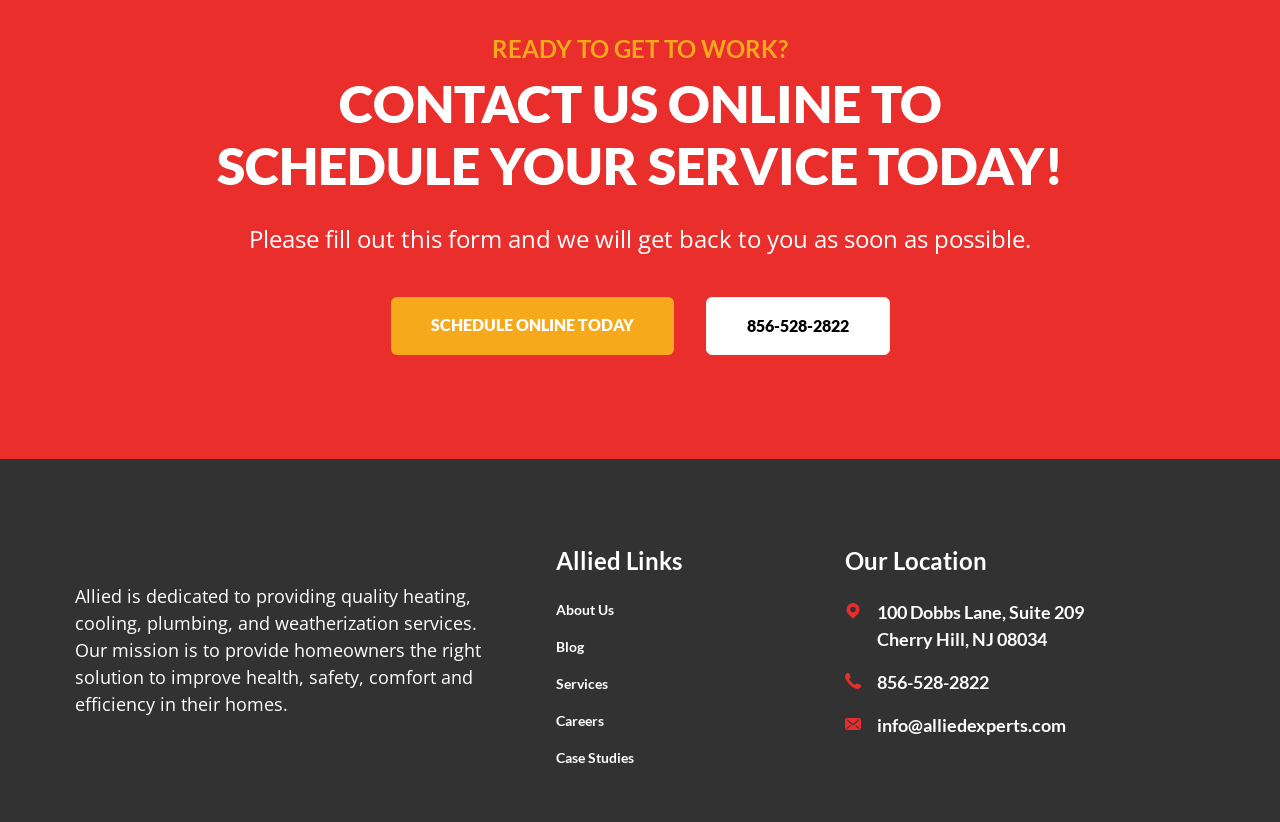Please answer the following question using a single word or phrase: 
How can I schedule a service?

Online or by phone